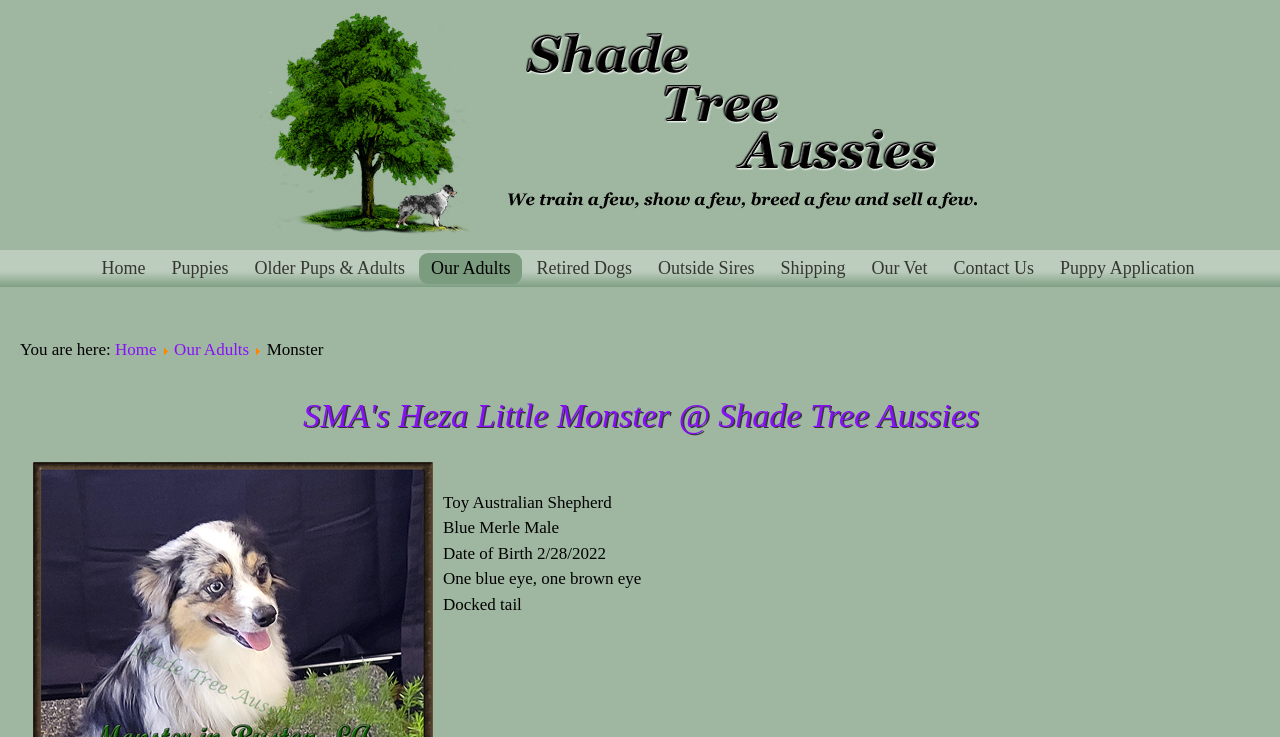What is the date of birth of the dog?
Can you give a detailed and elaborate answer to the question?

The webpage contains a section with the text 'Date of Birth 2/28/2022', which indicates the date of birth of the dog.